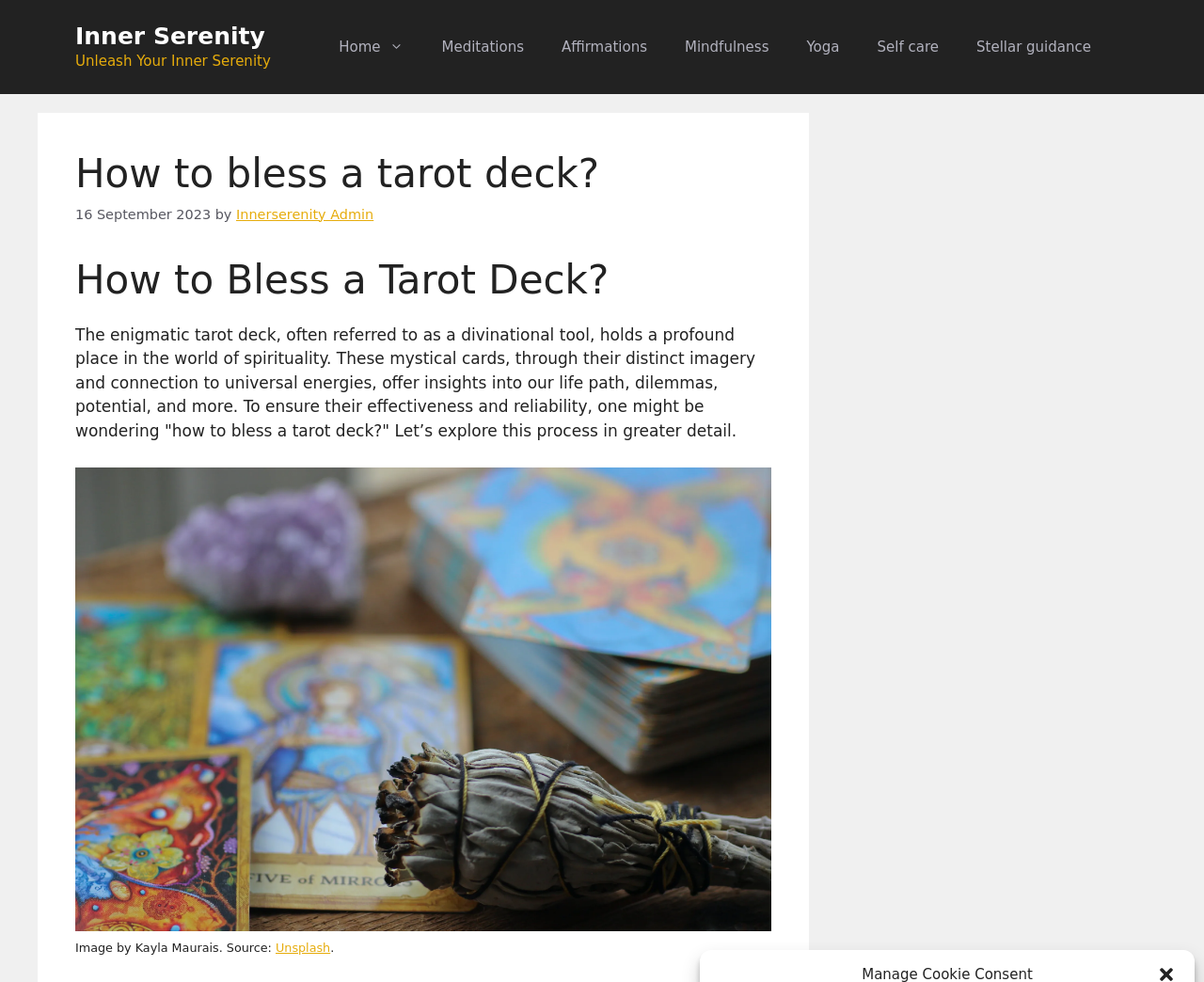Identify the bounding box coordinates of the area you need to click to perform the following instruction: "Click on the 'Home' link".

[0.266, 0.019, 0.351, 0.077]